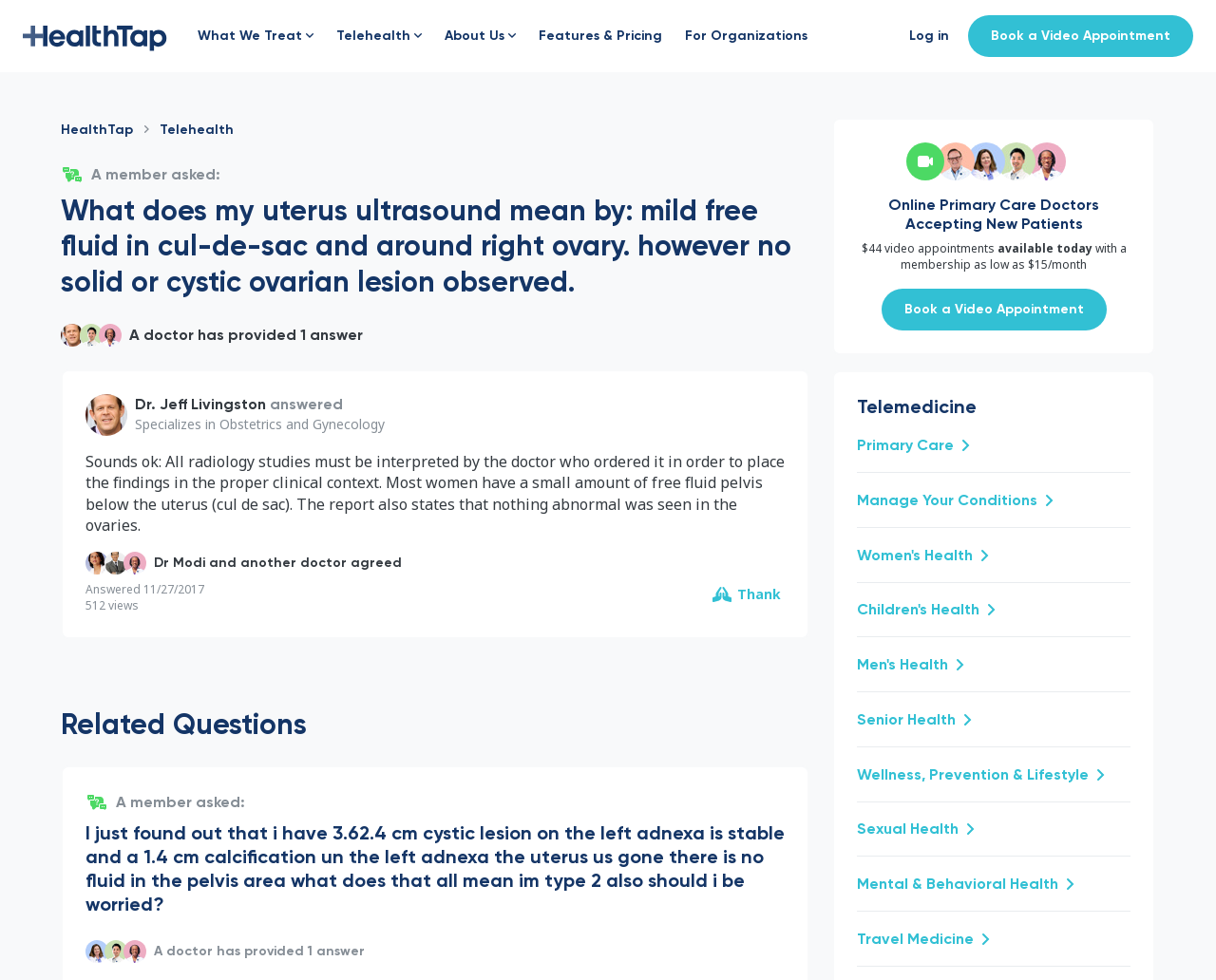Provide the bounding box coordinates in the format (top-left x, top-left y, bottom-right x, bottom-right y). All values are floating point numbers between 0 and 1. Determine the bounding box coordinate of the UI element described as: Rob Jones - Healthy Commissions

None